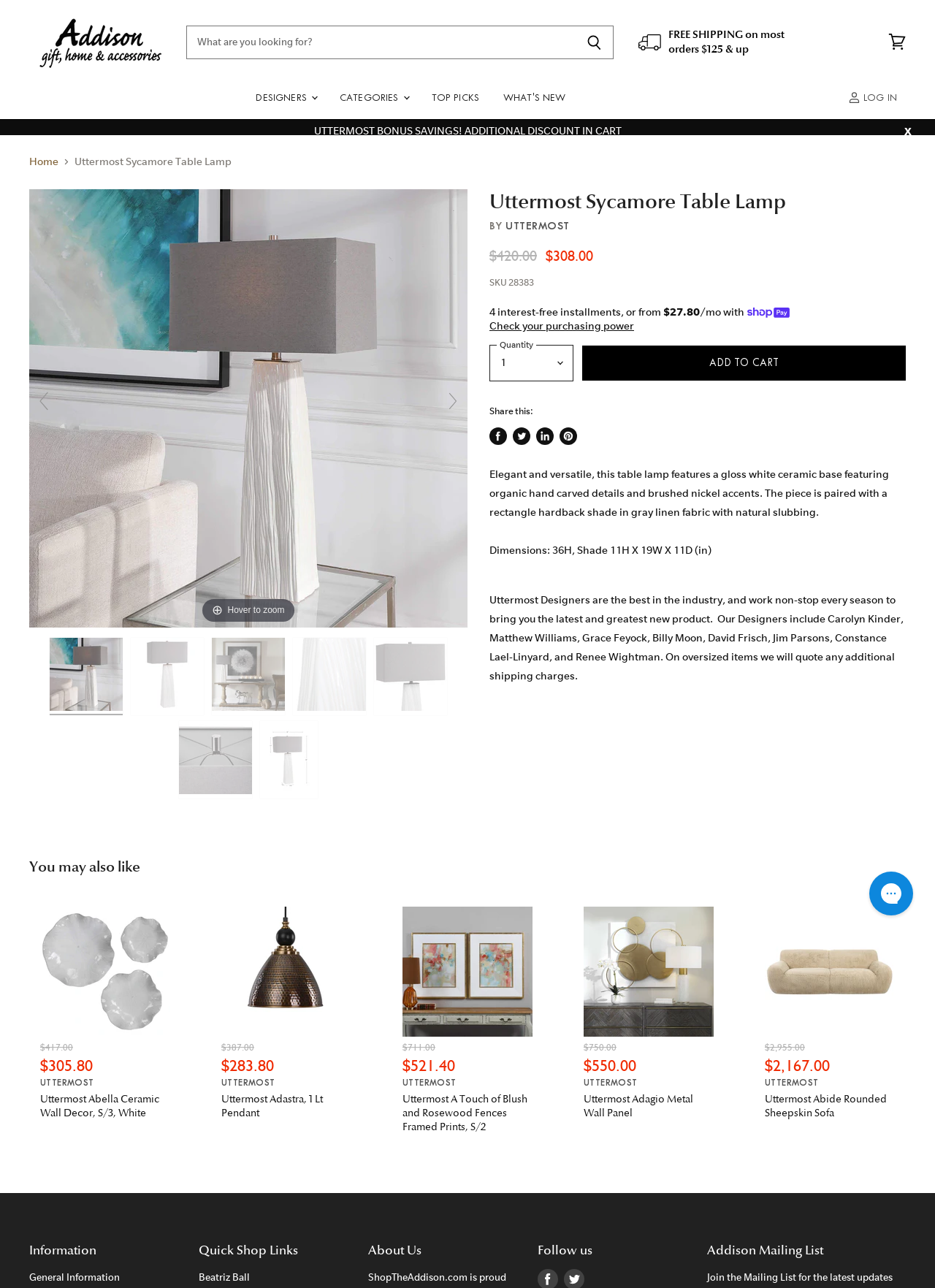Respond to the question below with a single word or phrase: What is the height of the product?

36H